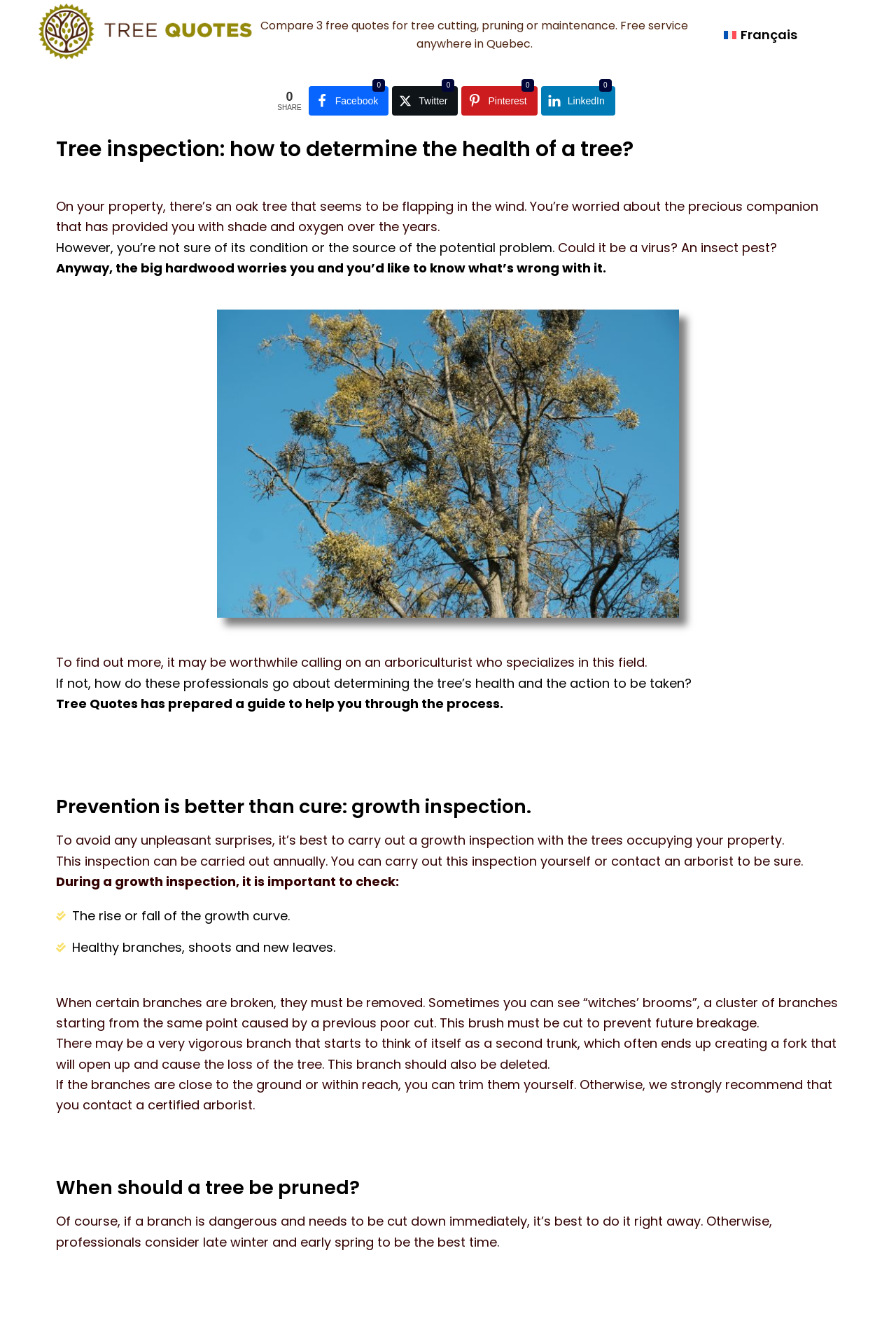Locate the heading on the webpage and return its text.

Tree inspection: how to determine the health of a tree?